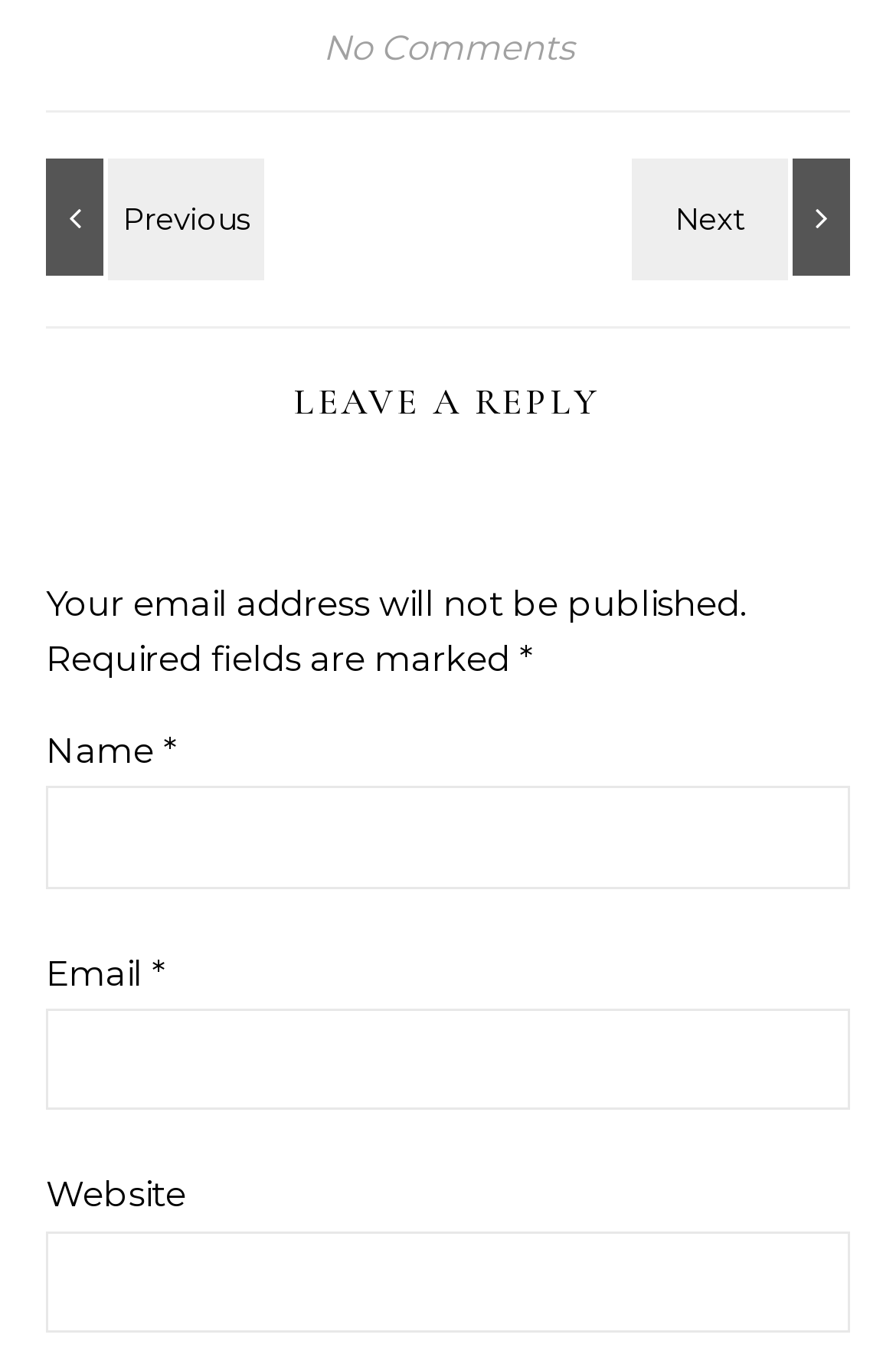Specify the bounding box coordinates (top-left x, top-left y, bottom-right x, bottom-right y) of the UI element in the screenshot that matches this description: parent_node: Name * name="author"

[0.051, 0.582, 0.949, 0.657]